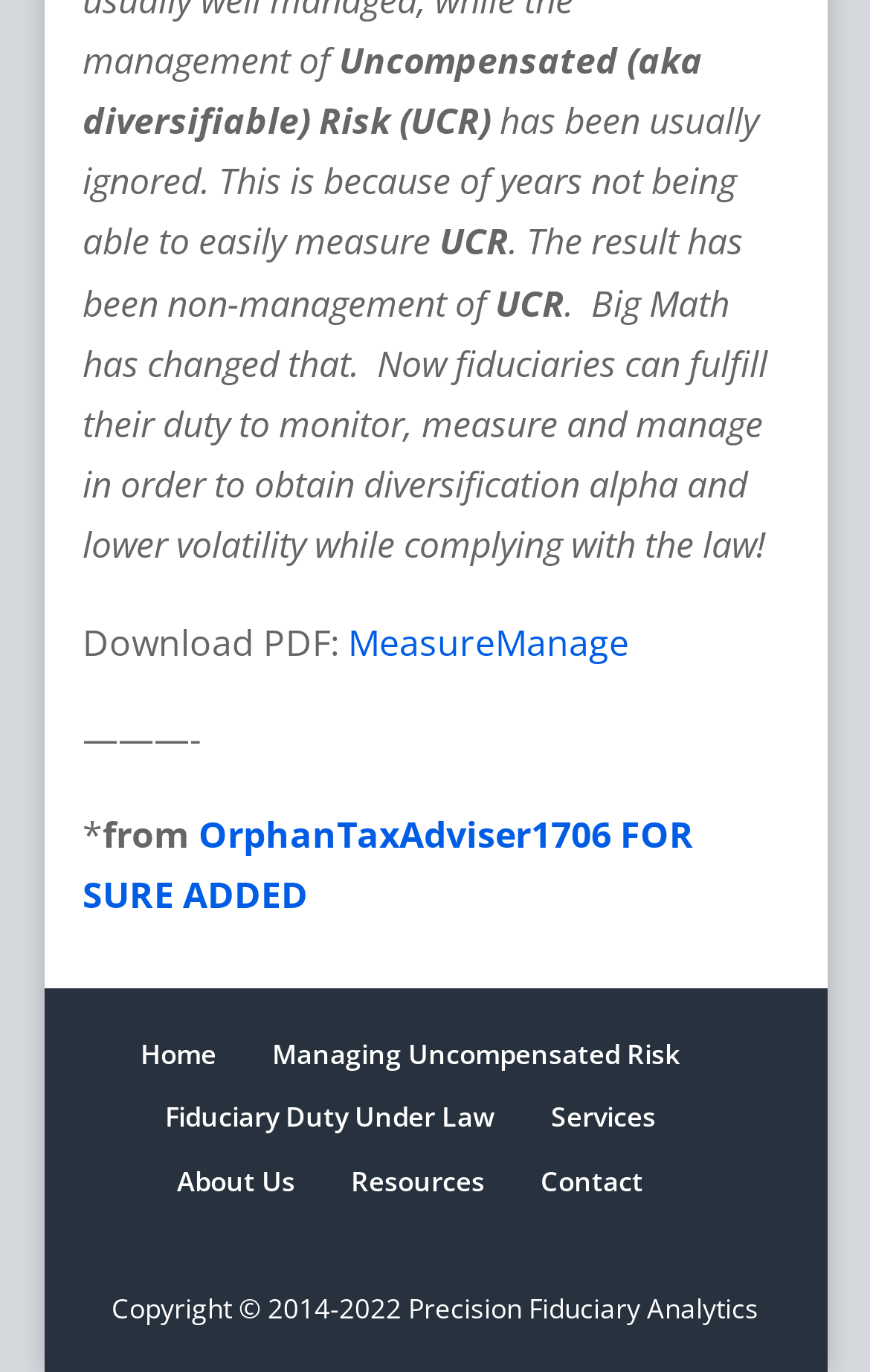Please identify the bounding box coordinates of the clickable region that I should interact with to perform the following instruction: "Filter reviews". The coordinates should be expressed as four float numbers between 0 and 1, i.e., [left, top, right, bottom].

None